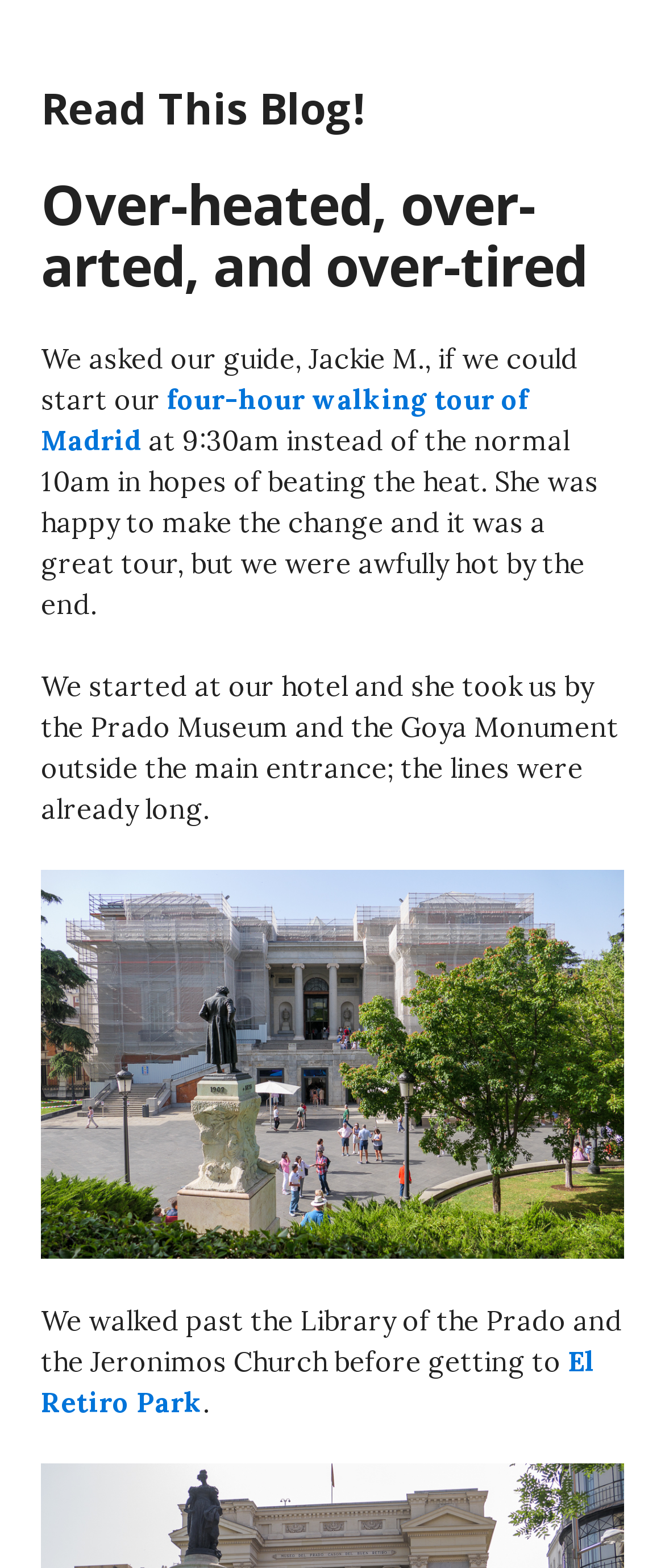Determine the bounding box for the described UI element: "four-hour walking tour of Madrid".

[0.062, 0.244, 0.795, 0.292]